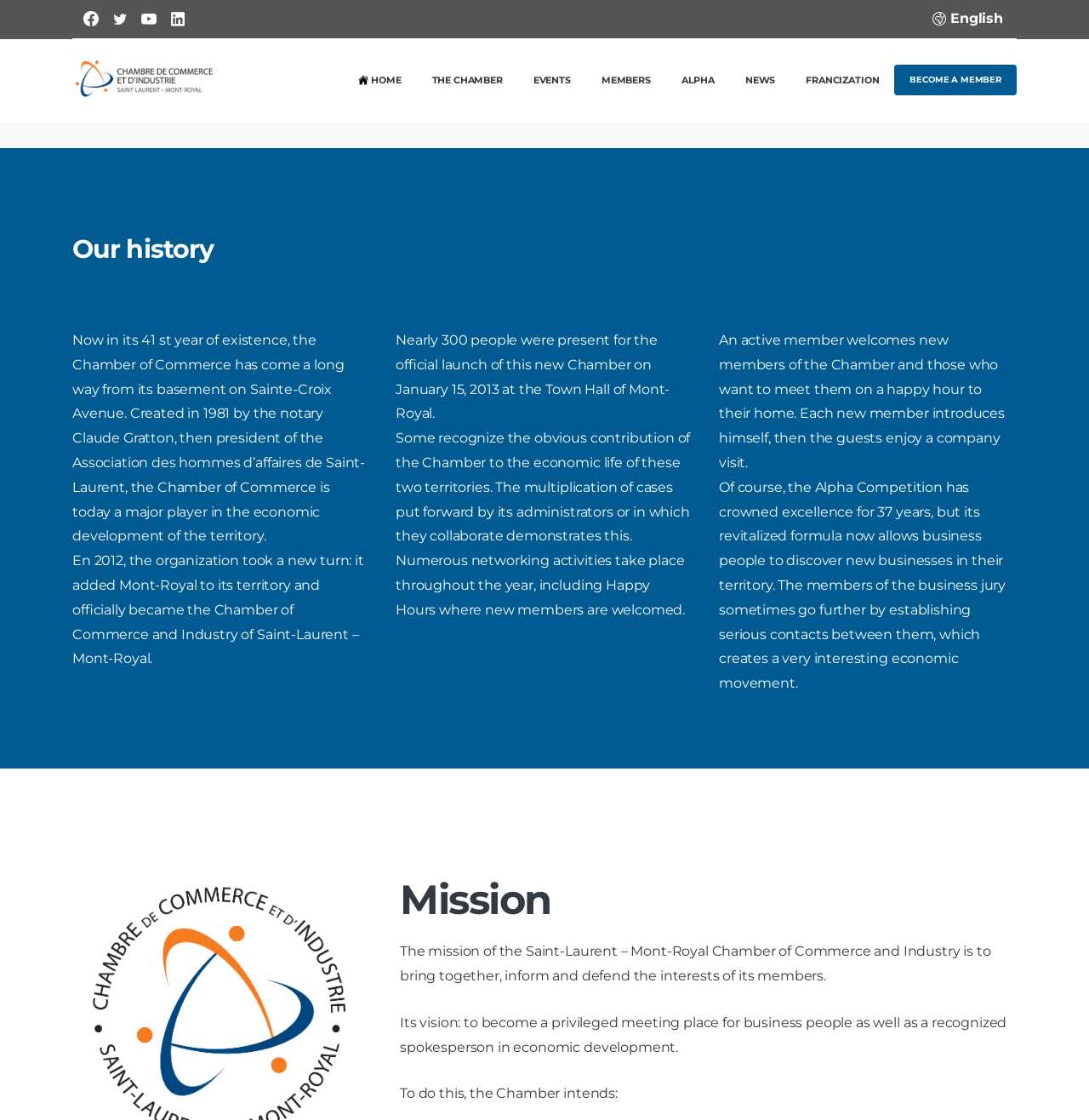Pinpoint the bounding box coordinates of the area that should be clicked to complete the following instruction: "Search the website". The coordinates must be given as four float numbers between 0 and 1, i.e., [left, top, right, bottom].

None